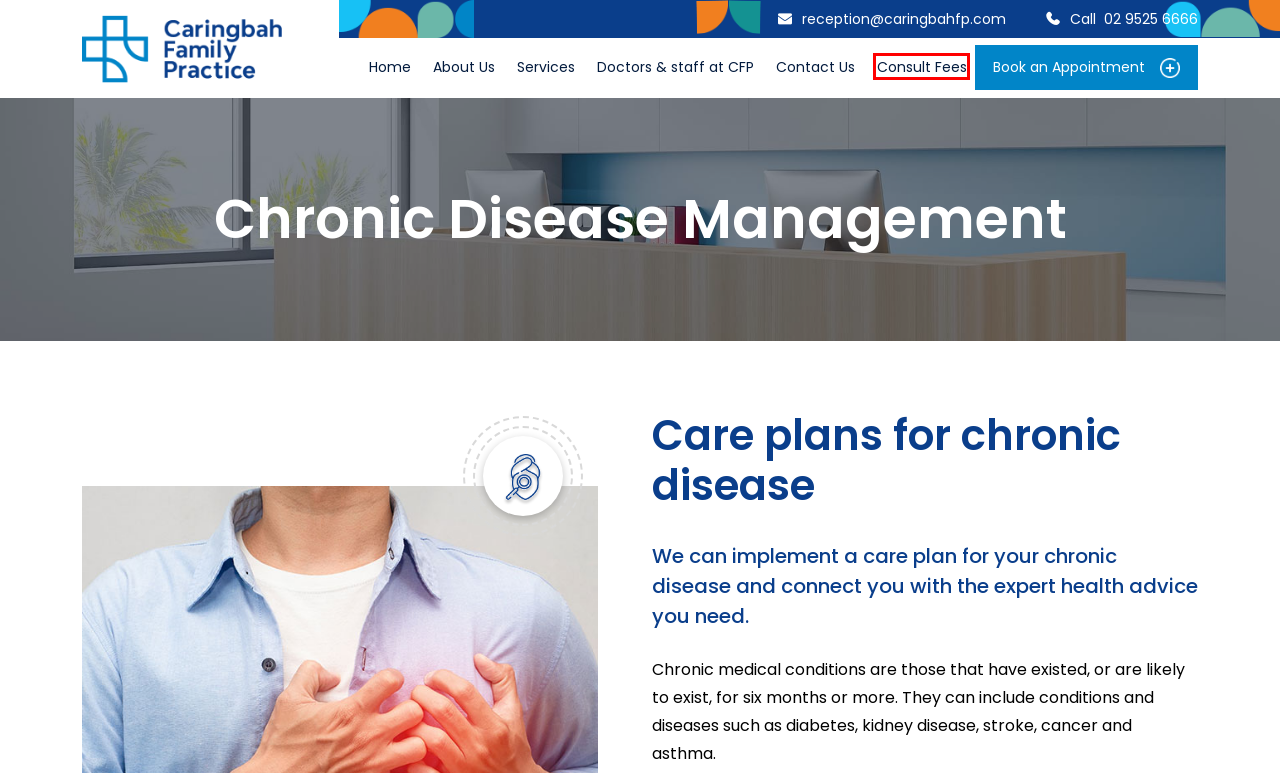Look at the screenshot of a webpage, where a red bounding box highlights an element. Select the best description that matches the new webpage after clicking the highlighted element. Here are the candidates:
A. Experience Top-tier Healthcare | Caringbah Family Practice
B. Caringbah Family Practice - Book Appointments with AutoMed Systems
C. Connect with Top Medical Clinic | Caringbah Family Practice
D. Join Our Team - Caringbah Family Practice - Your Local Medical Clinic
E. About Us | Top Caringbah Medical | Caringbah Family Practice
F. Best Consult Fees Information | Caringbah Family Practice
G. Comprehensive Medical Centre | Caringbah Family Practice
H. Meet Your Caringbah Doctors | Caringbah Family Practice

F